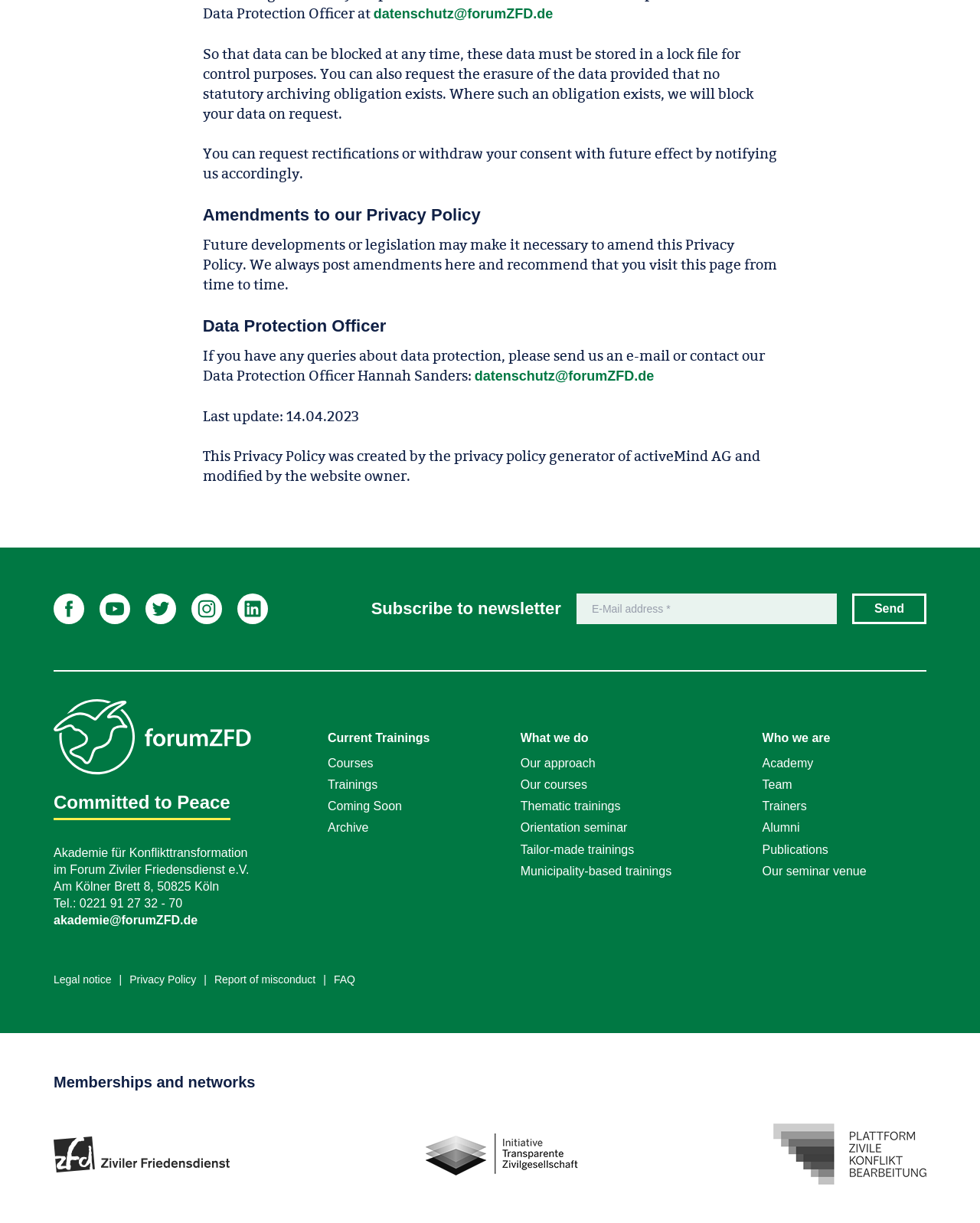Based on the image, provide a detailed response to the question:
What is the name of the organization that created the privacy policy generator?

The text mentions that the privacy policy was created by the privacy policy generator of activeMind AG and modified by the website owner.